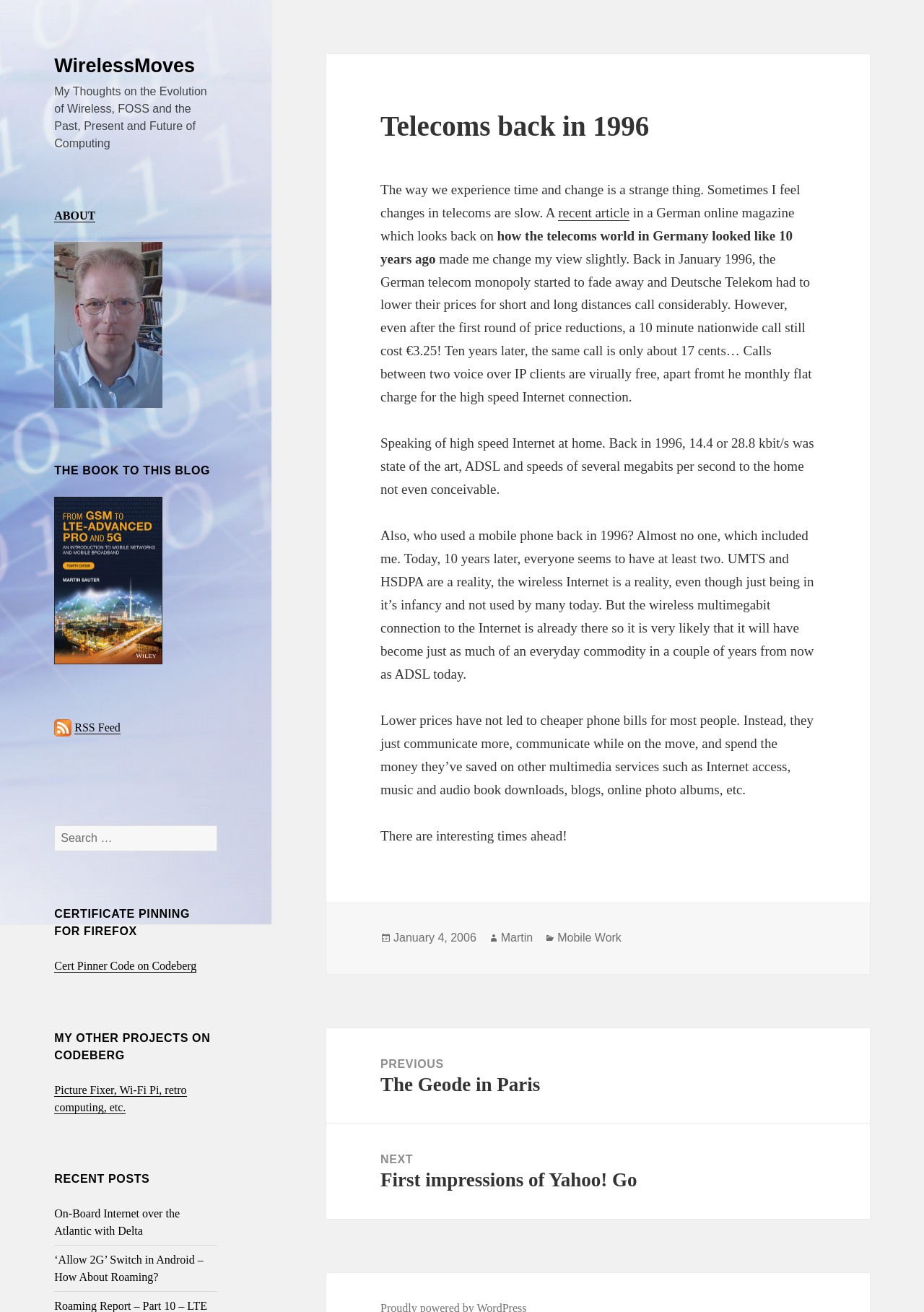Please identify the coordinates of the bounding box that should be clicked to fulfill this instruction: "Search for something".

[0.059, 0.629, 0.235, 0.649]